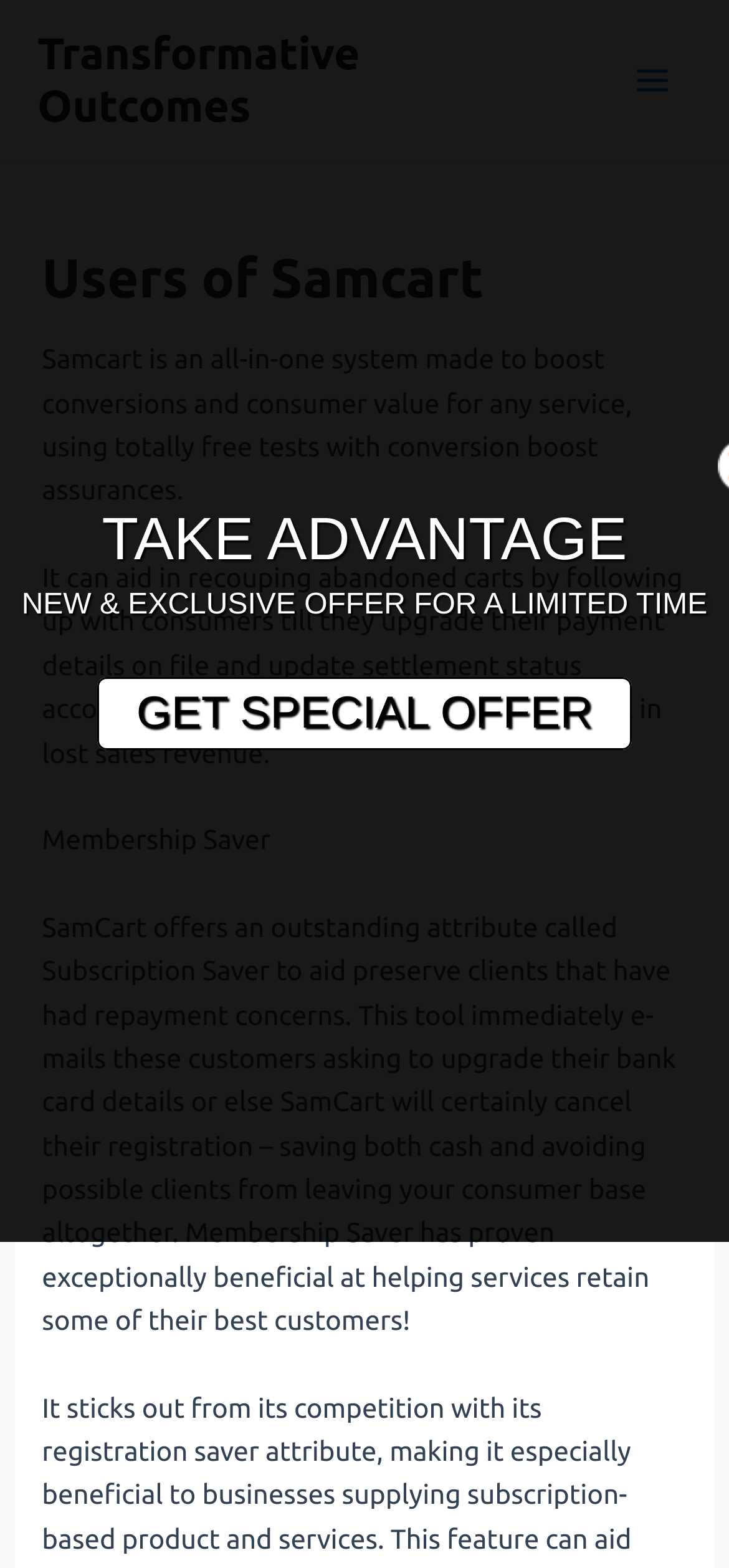Ascertain the bounding box coordinates for the UI element detailed here: "GET SPECIAL OFFER". The coordinates should be provided as [left, top, right, bottom] with each value being a float between 0 and 1.

[0.133, 0.431, 0.867, 0.478]